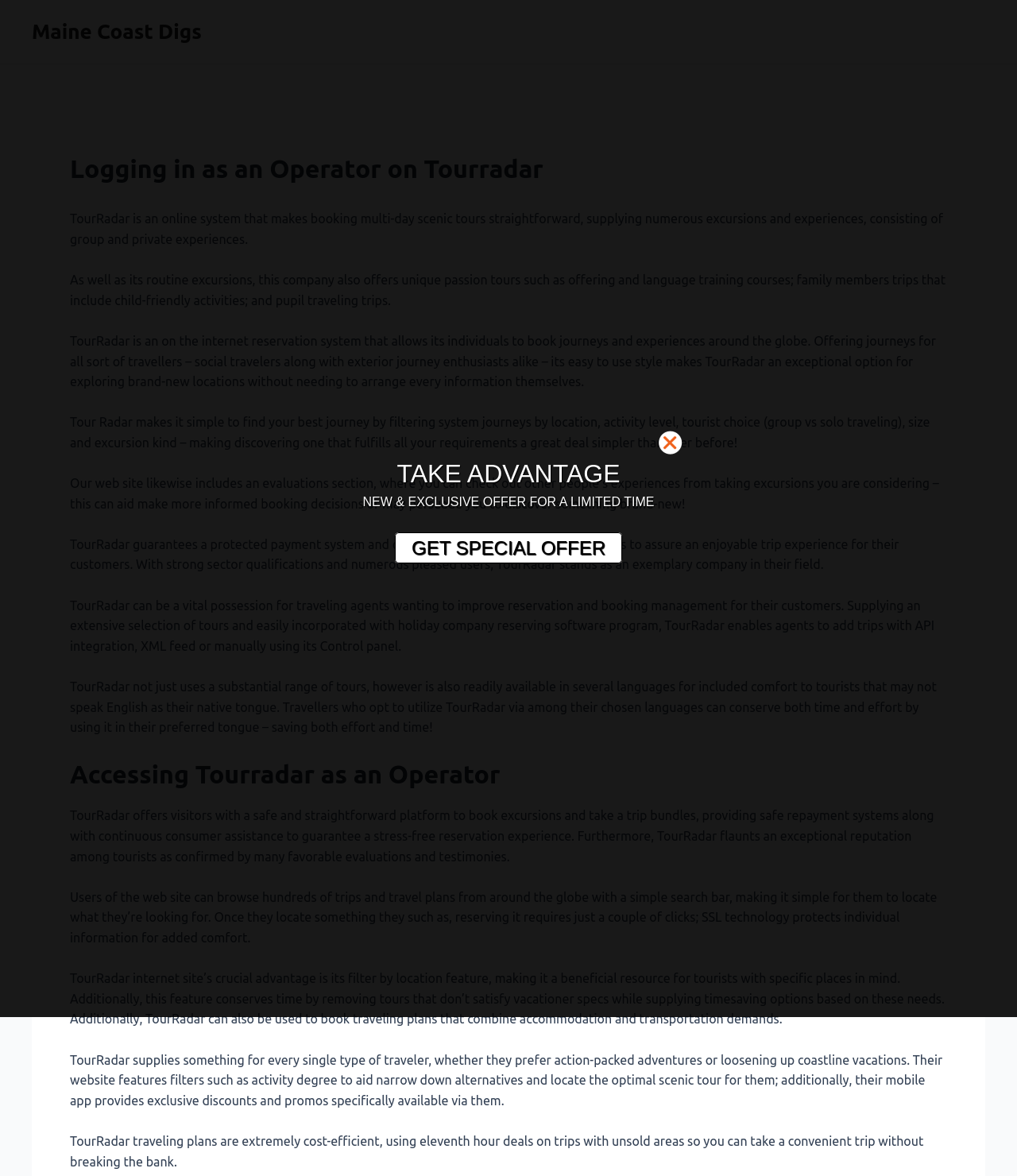What is the benefit of using TourRadar's mobile app?
Using the information from the image, give a concise answer in one word or a short phrase.

Exclusive discounts and promos